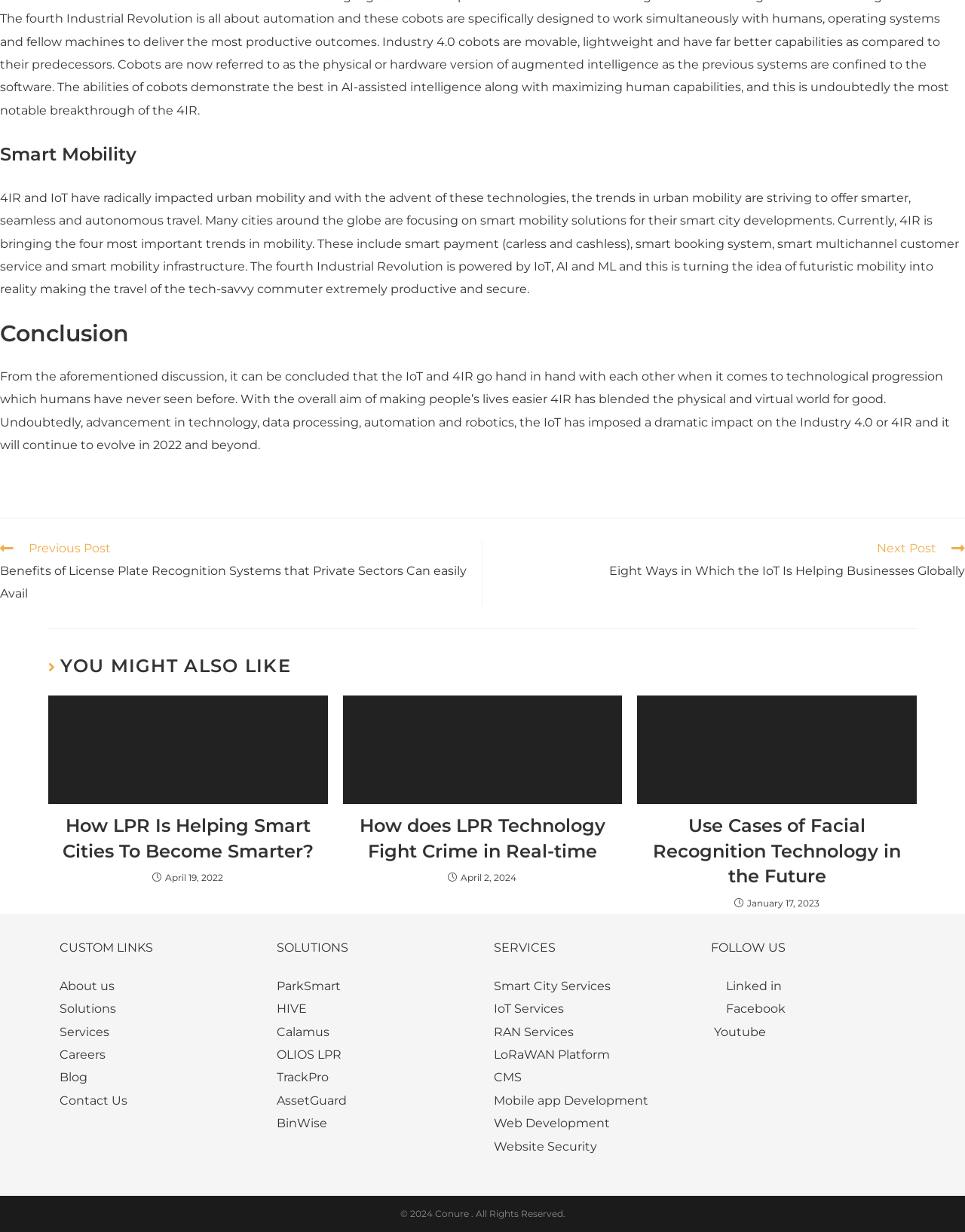What is the title of the first article in the 'YOU MIGHT ALSO LIKE' section?
Please provide a single word or phrase in response based on the screenshot.

How LPR Is Helping Smart Cities To Become Smarter?